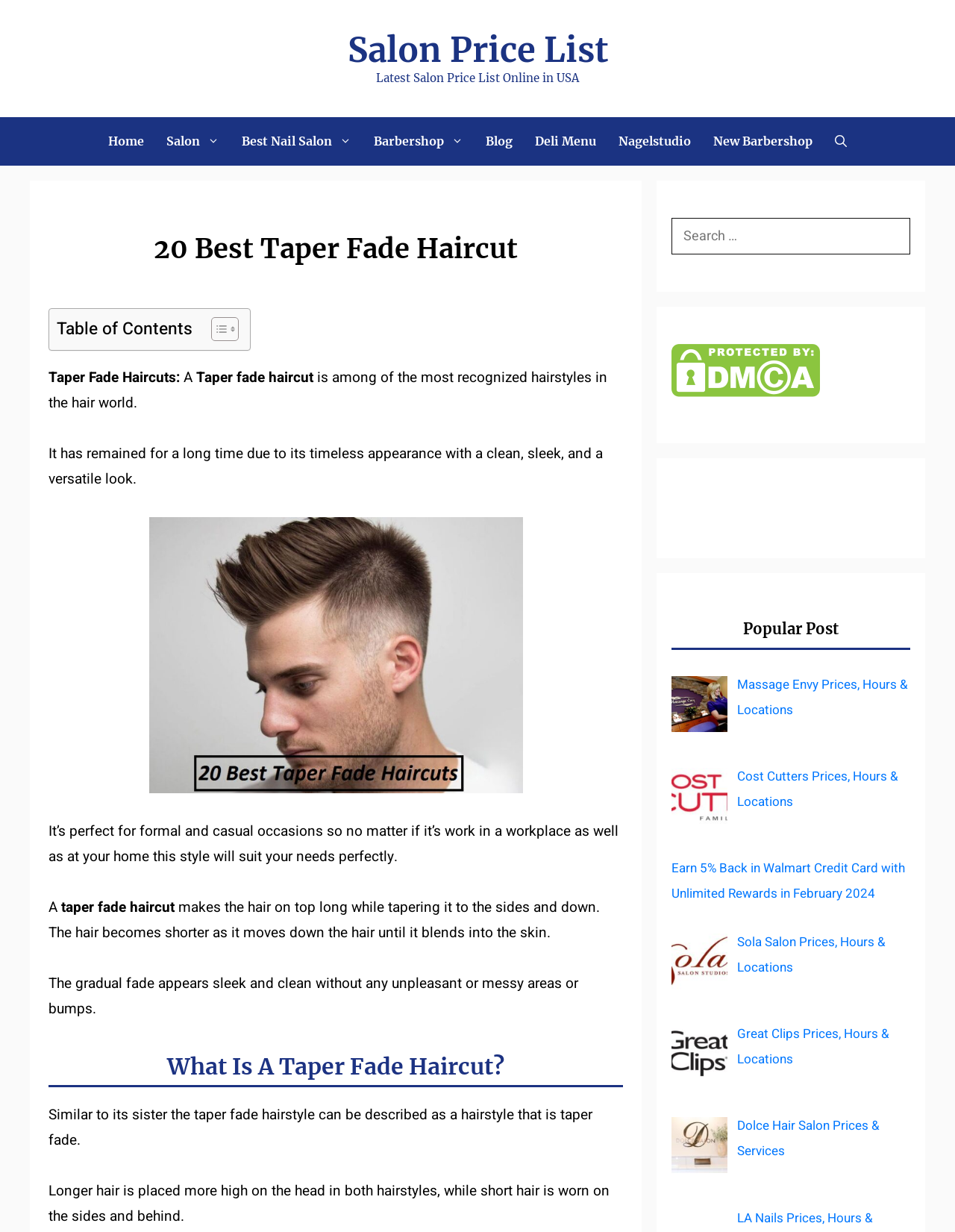Provide a brief response using a word or short phrase to this question:
What is the main topic of this webpage?

Taper Fade Haircut